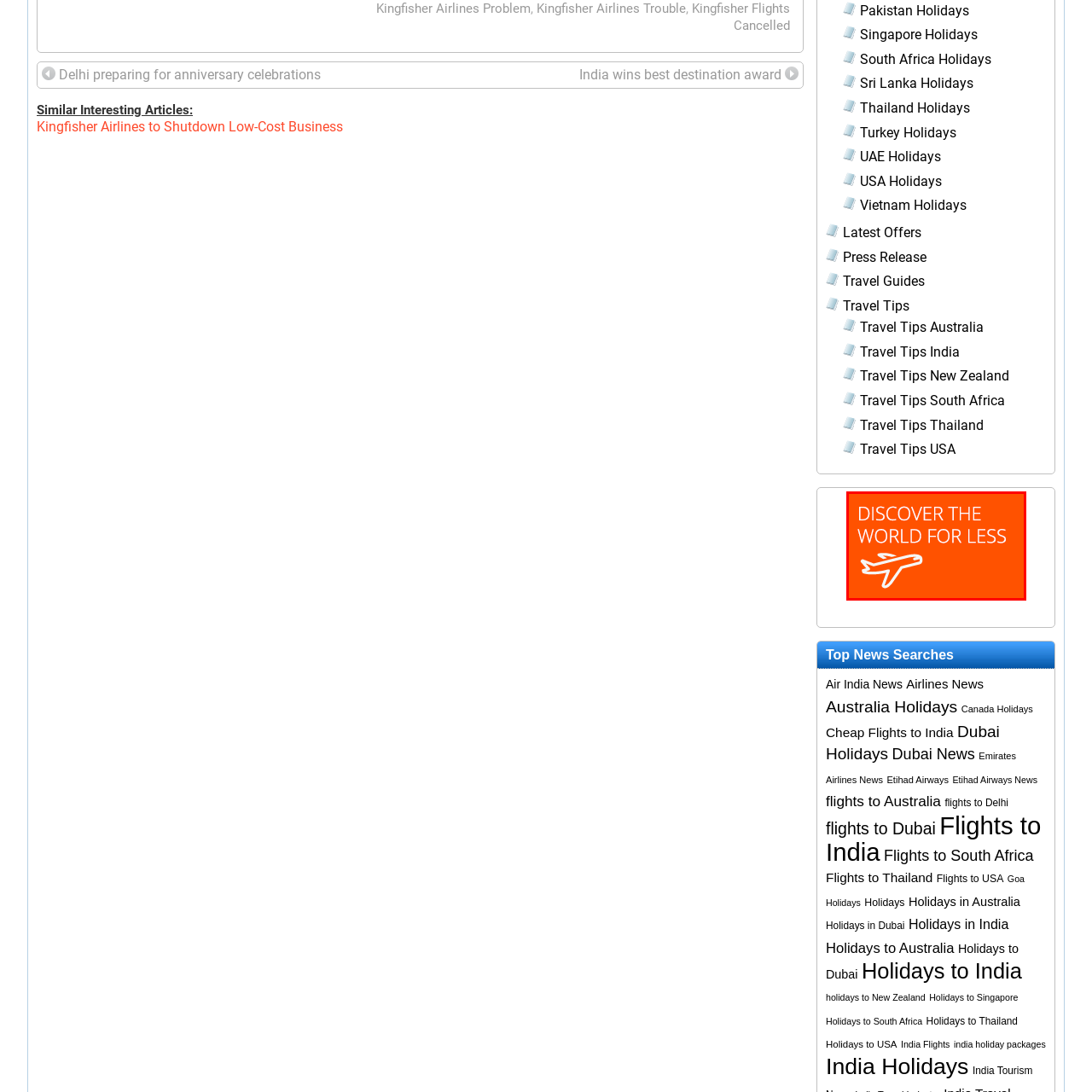Observe the section highlighted in yellow, What mode of transportation is illustrated? 
Please respond using a single word or phrase.

Airplane